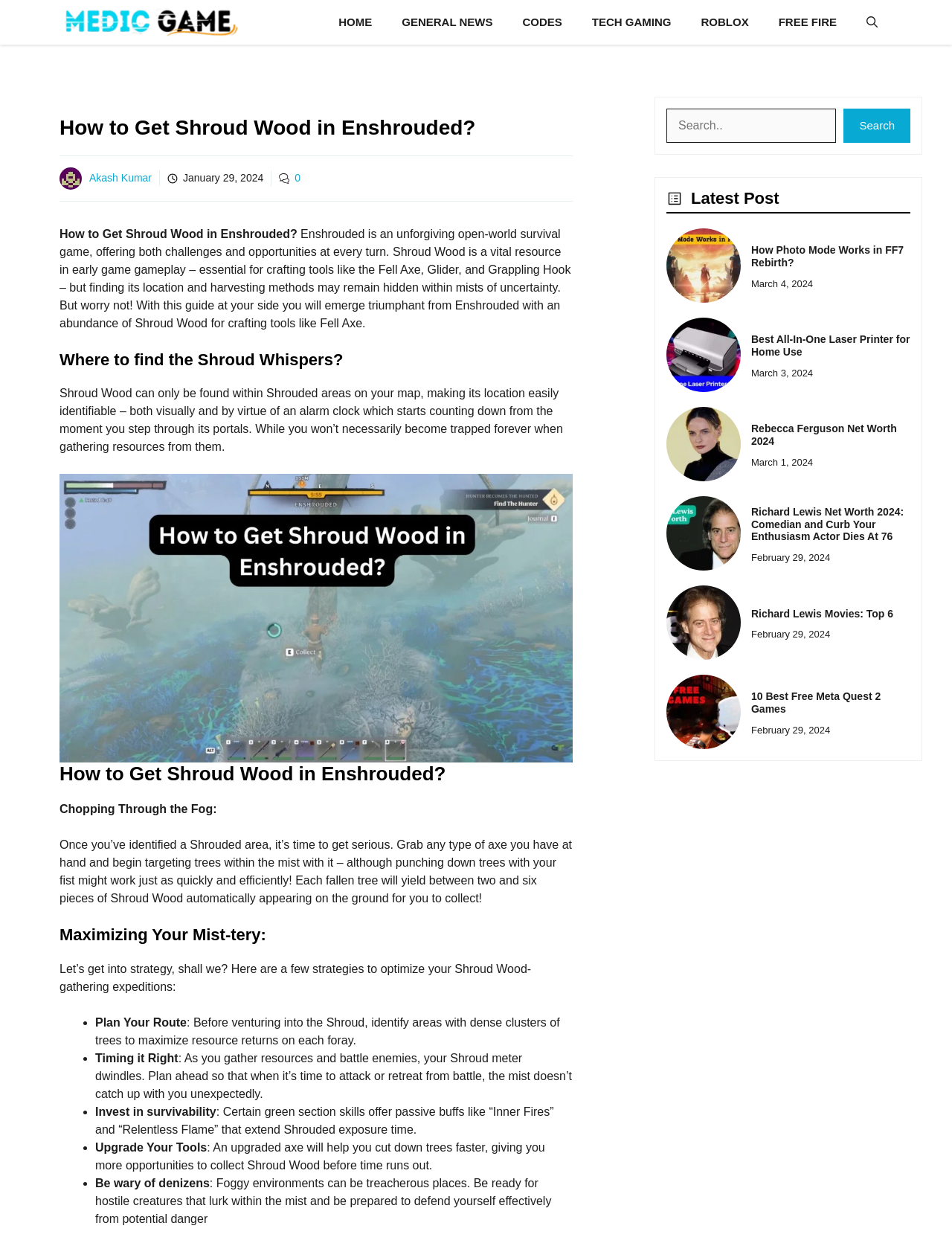Could you locate the bounding box coordinates for the section that should be clicked to accomplish this task: "Click on the 'HOME' link".

[0.34, 0.0, 0.406, 0.036]